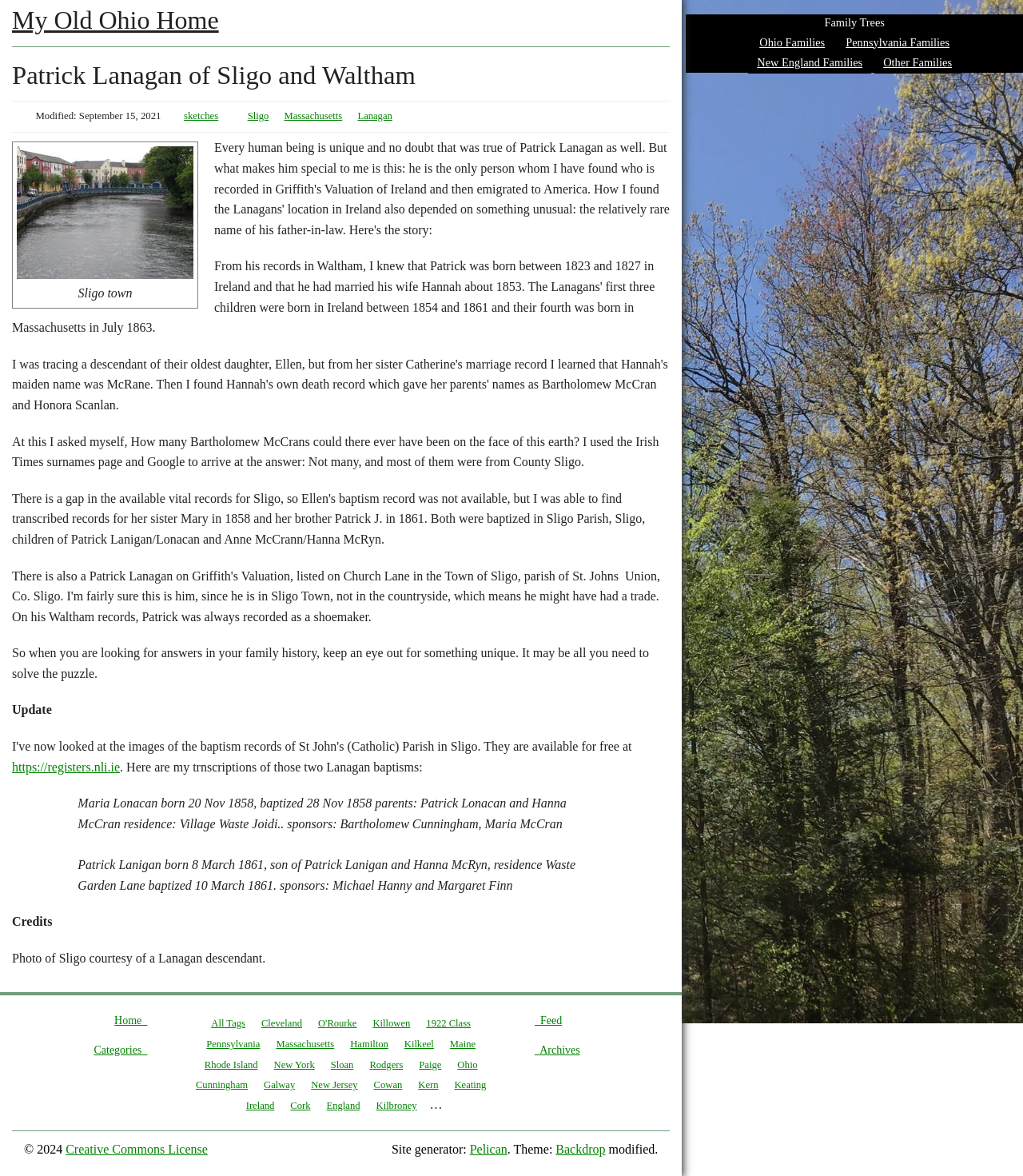What is the name of the person mentioned in the webpage?
Could you answer the question with a detailed and thorough explanation?

The webpage is about Patrick Lanagan of Sligo and Waltham, and his name is mentioned in the heading and throughout the content.